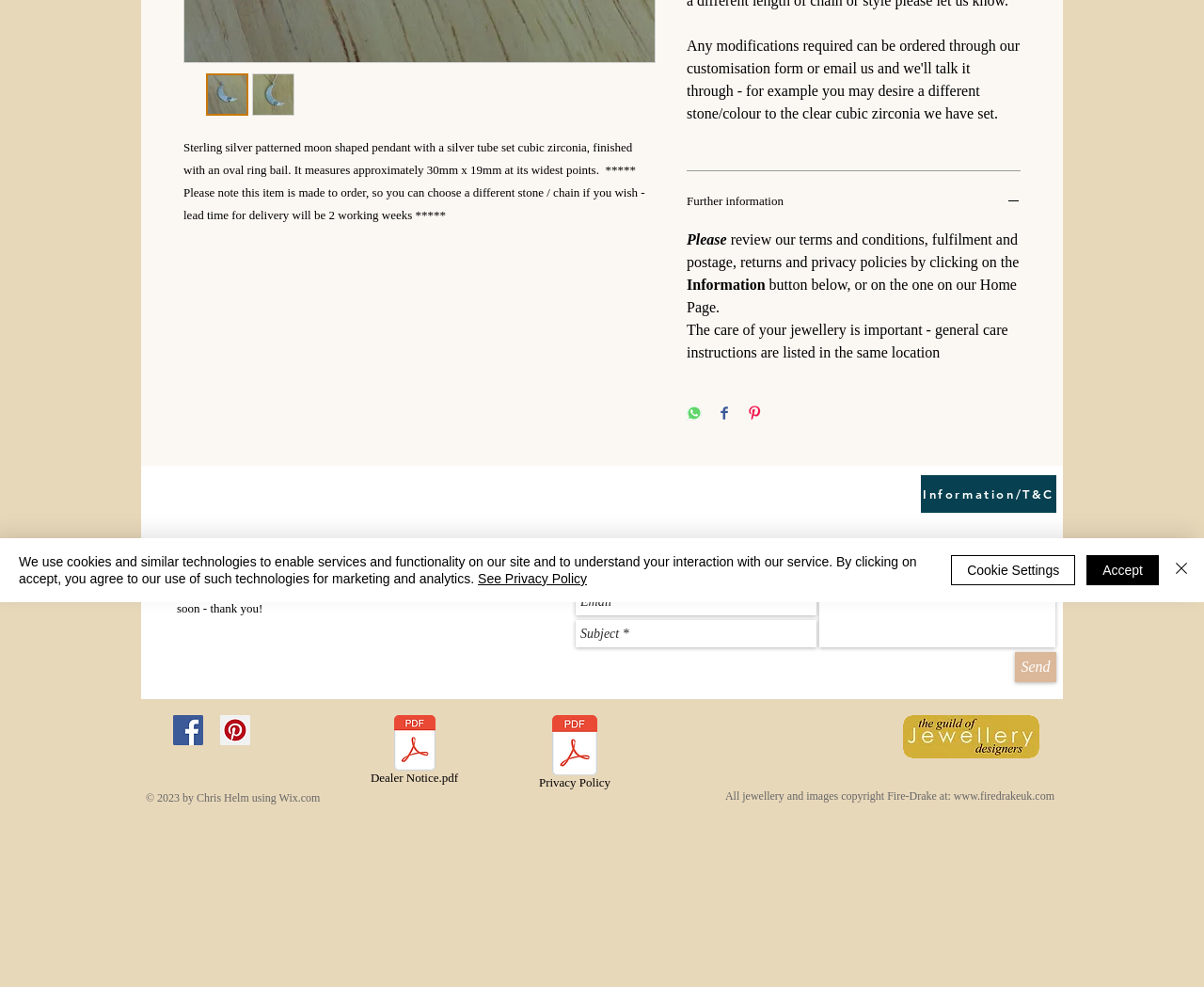Identify the bounding box coordinates for the UI element described as: "aria-label="Email *" name="email" placeholder="Email *"". The coordinates should be provided as four floats between 0 and 1: [left, top, right, bottom].

[0.478, 0.596, 0.678, 0.624]